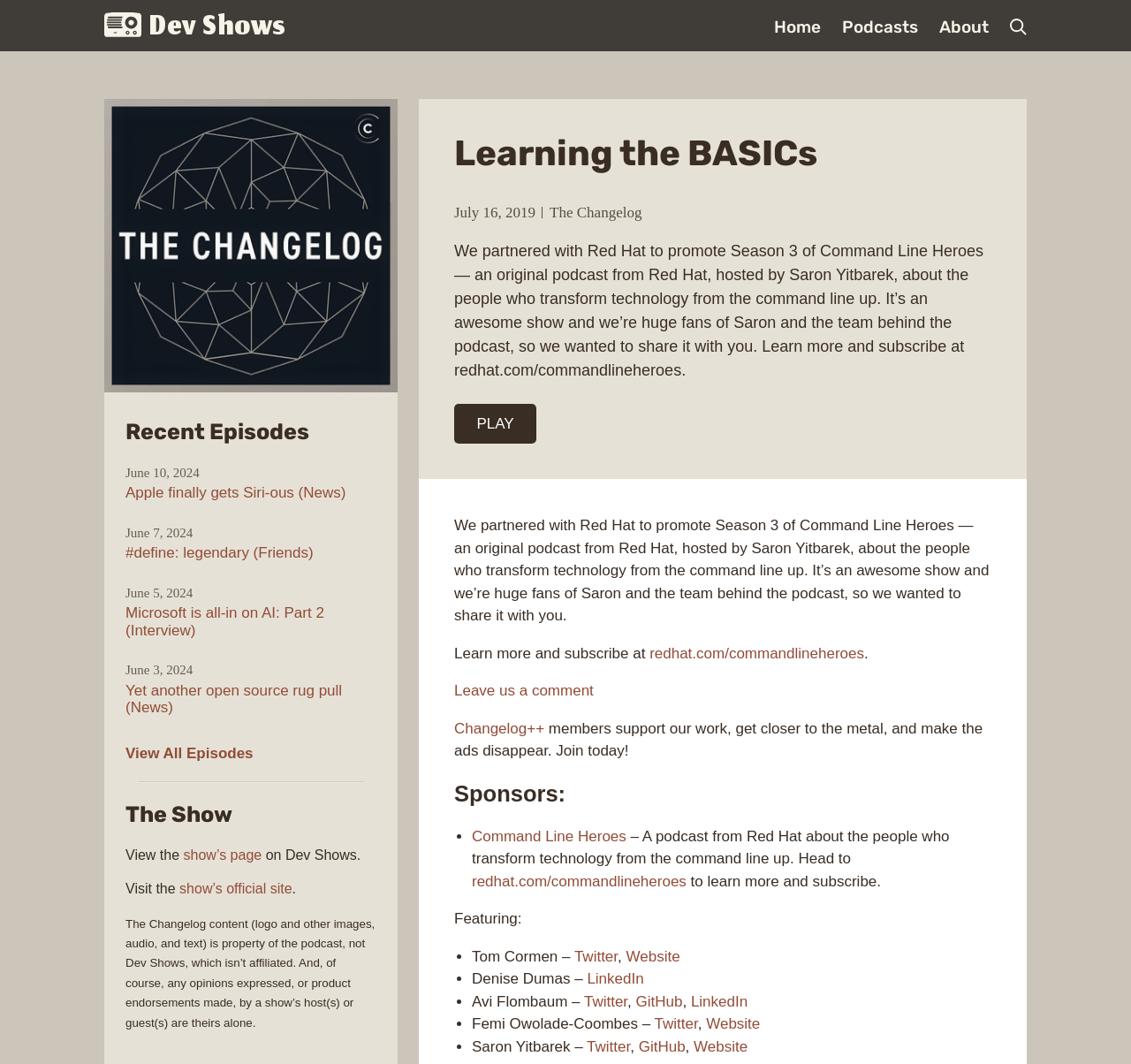Determine the bounding box coordinates of the clickable element to complete this instruction: "Go to the home page". Provide the coordinates in the format of four float numbers between 0 and 1, [left, top, right, bottom].

[0.684, 0.017, 0.726, 0.033]